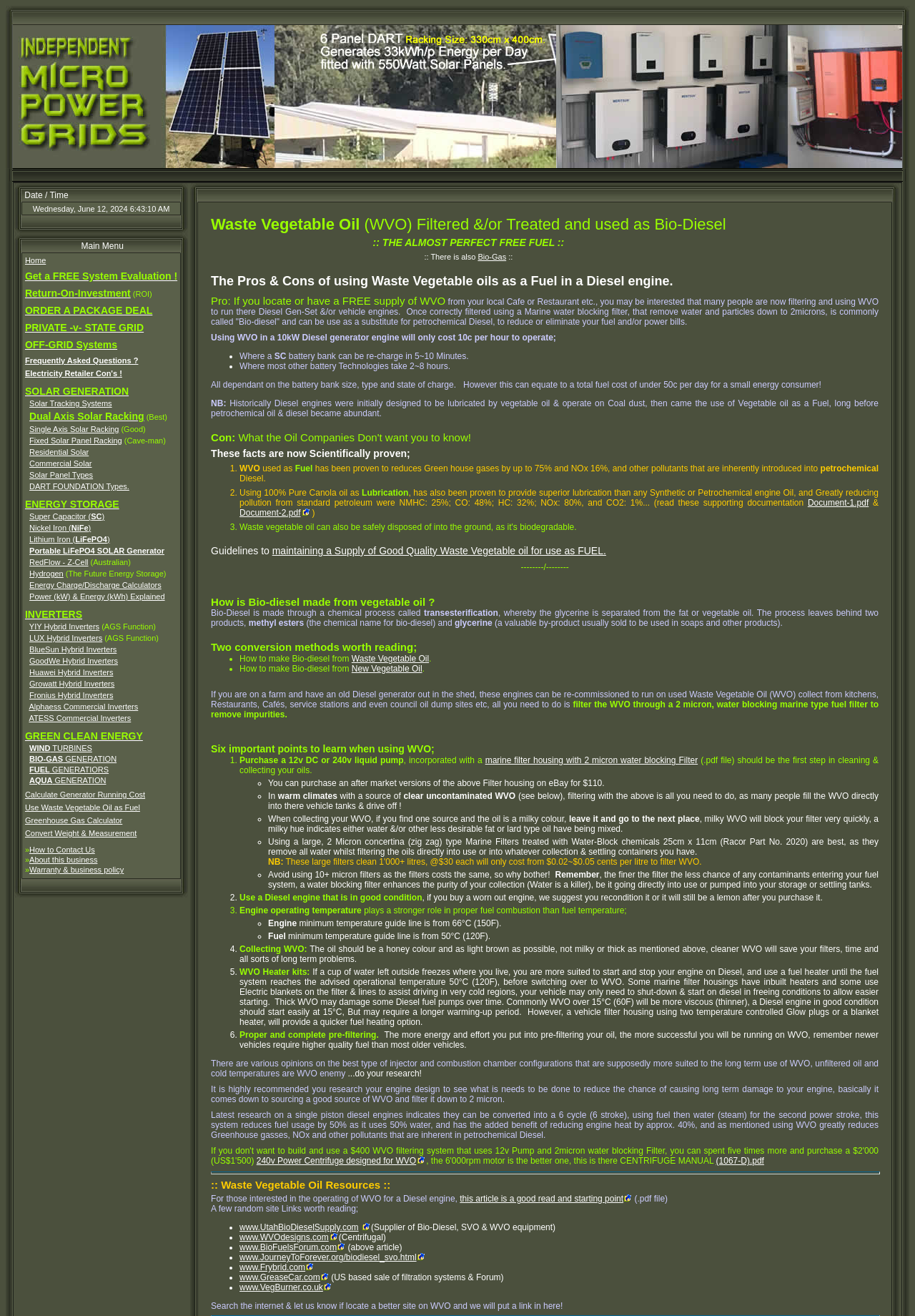Determine the bounding box coordinates of the target area to click to execute the following instruction: "View the 'Frequently Asked Questions?' page."

[0.027, 0.271, 0.151, 0.277]